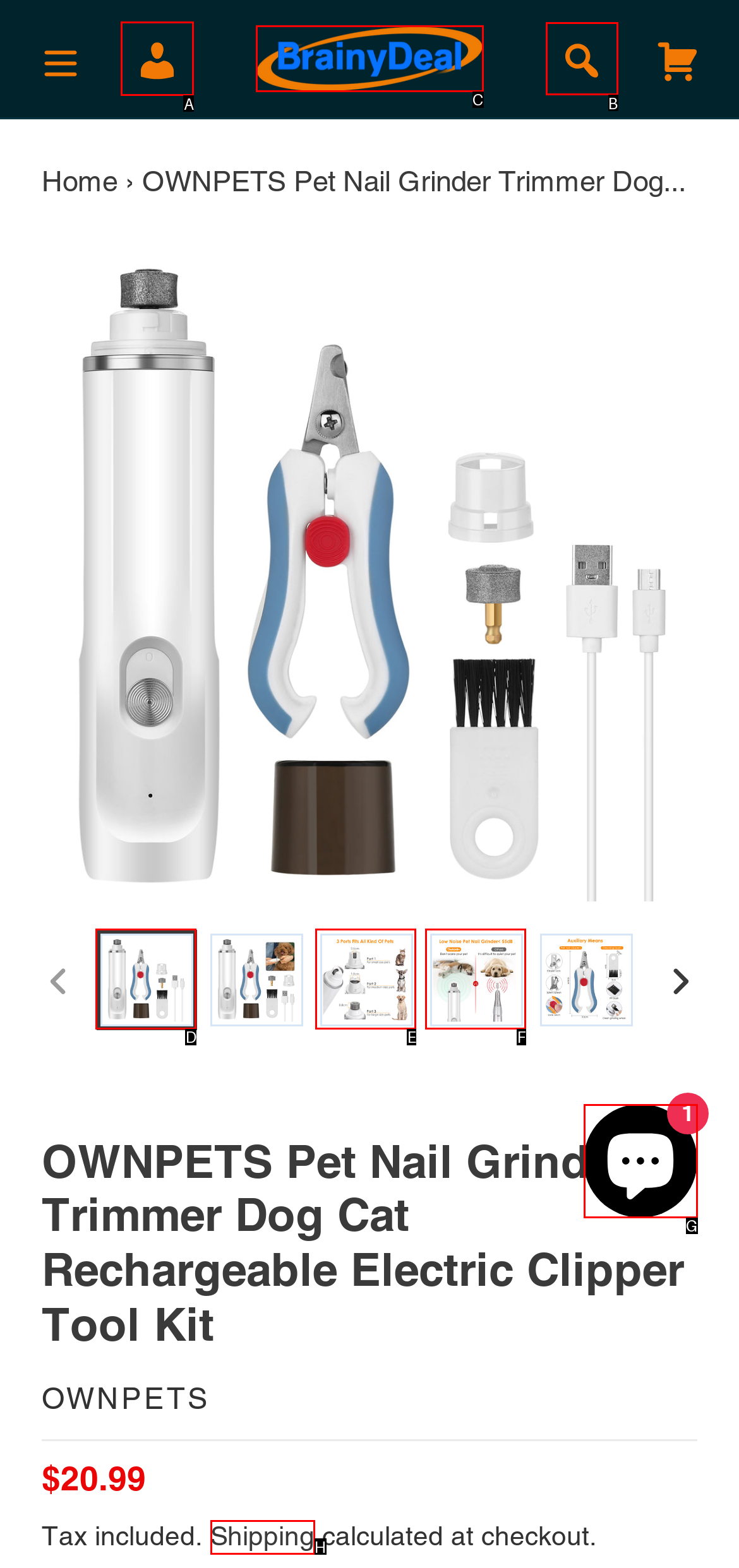Which option should I select to accomplish the task: Log in to the account? Respond with the corresponding letter from the given choices.

A